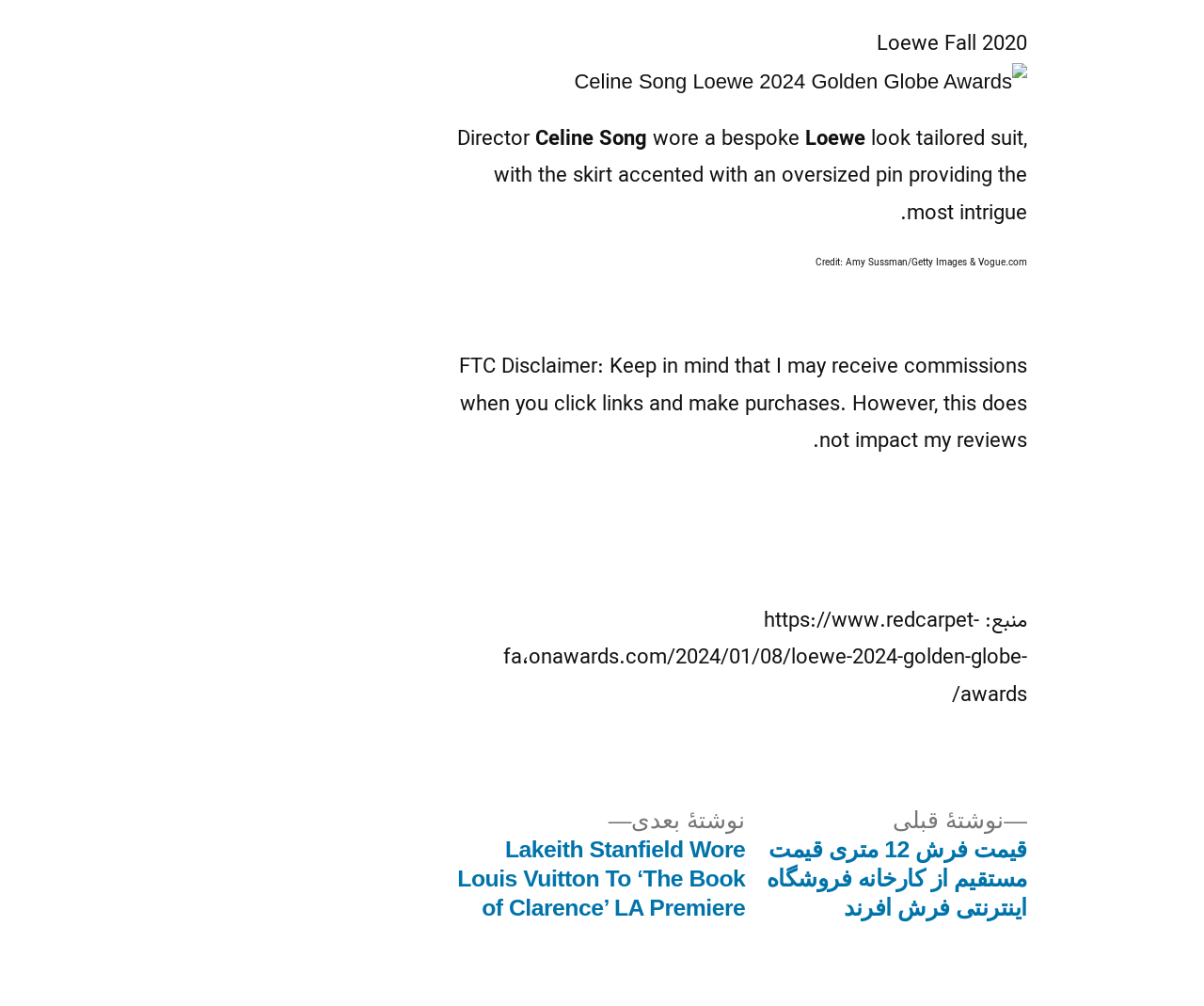Give a short answer to this question using one word or a phrase:
What is the title of the previous article?

قیمت فرش 12 متری قیمت مستقیم از کارخانه فروشگاه اینترنتی فرش افرند